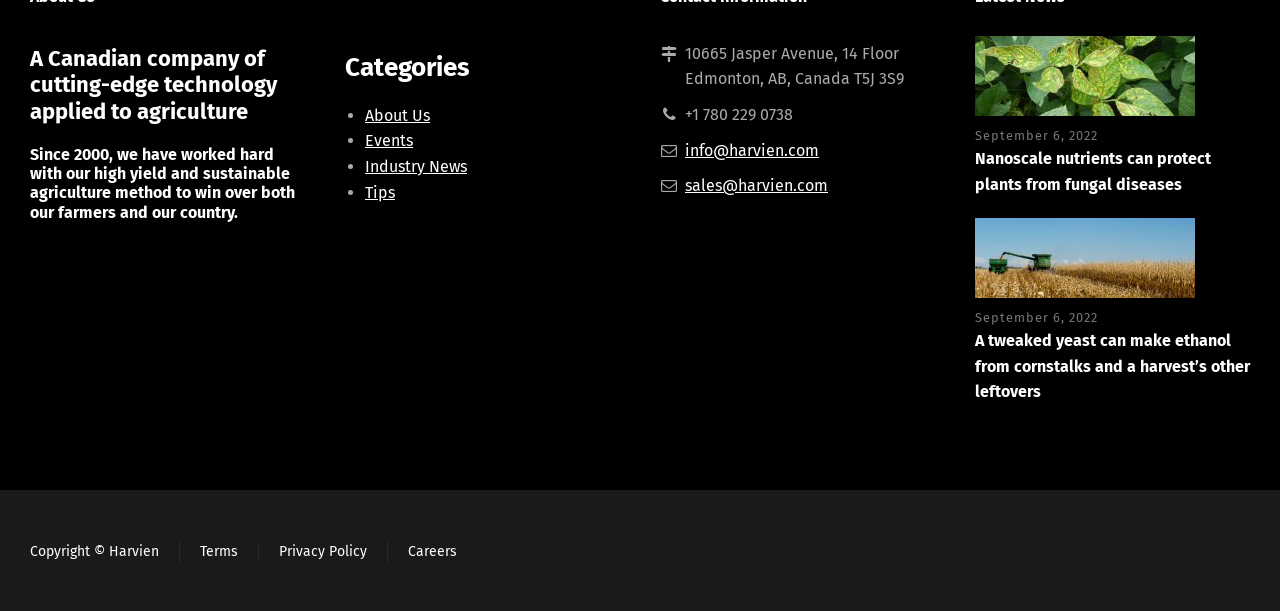Find the bounding box coordinates of the clickable region needed to perform the following instruction: "Click on About Us". The coordinates should be provided as four float numbers between 0 and 1, i.e., [left, top, right, bottom].

[0.285, 0.173, 0.336, 0.204]